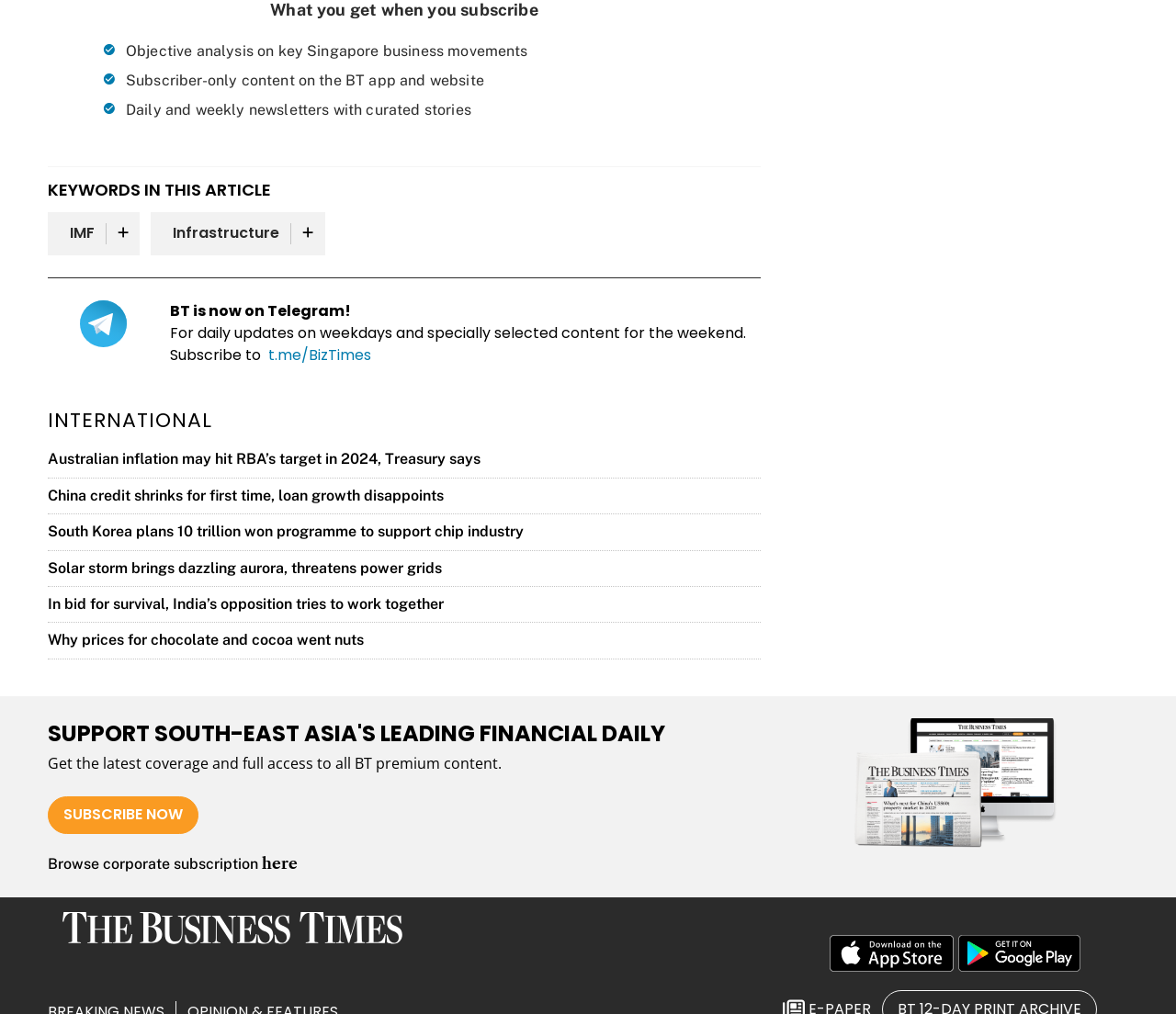How many international news headings are there?
Answer briefly with a single word or phrase based on the image.

6